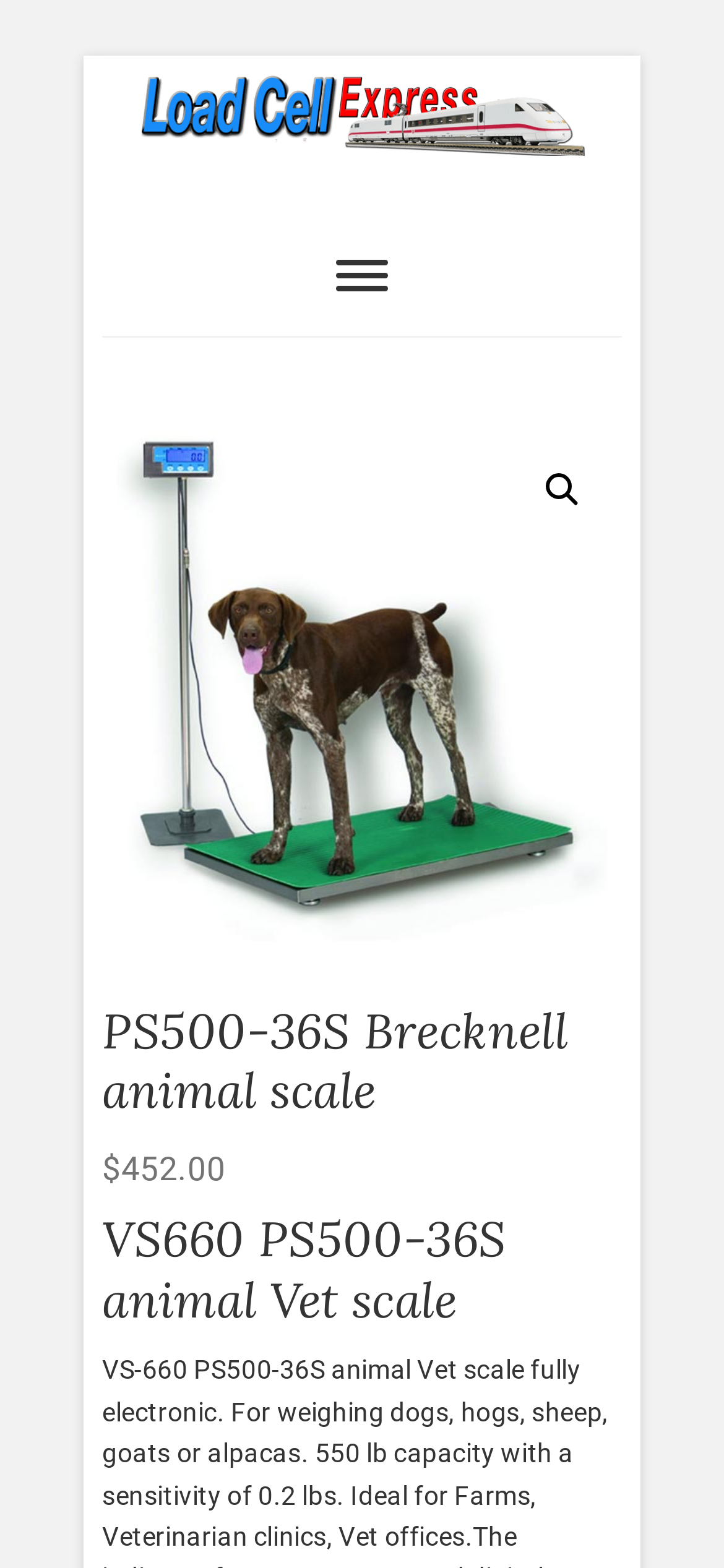Identify the bounding box coordinates for the UI element described by the following text: "alt="🔍"". Provide the coordinates as four float numbers between 0 and 1, in the format [left, top, right, bottom].

[0.731, 0.291, 0.823, 0.334]